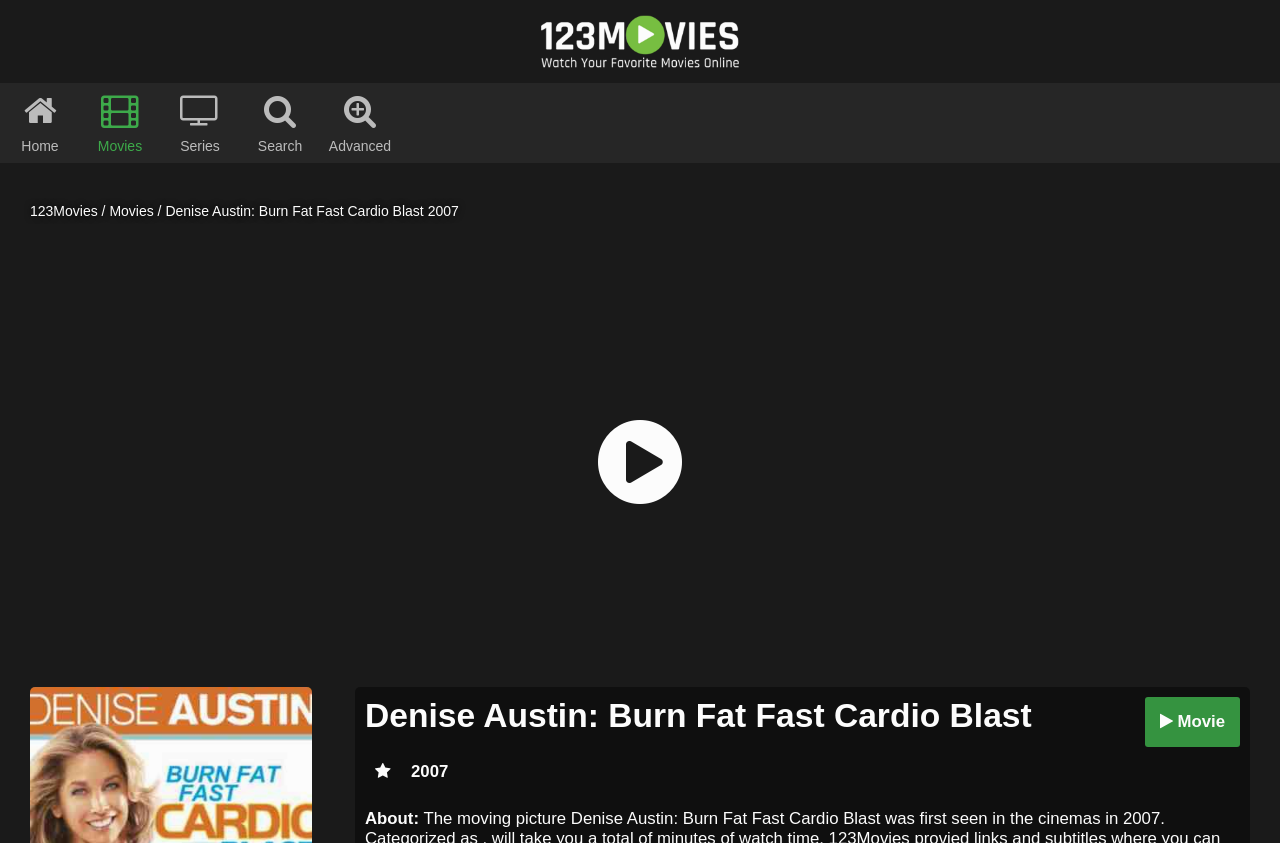Describe the webpage in detail, including text, images, and layout.

The webpage is about the movie "Denise Austin: Burn Fat Fast Cardio Blast 2007" on the 123Movies platform. At the top left corner, there is a link to the 123Movies homepage. Next to it, there are two static text elements, "Search" and "Advanced", which are likely part of a search bar. 

Below the search bar, there is a navigation menu with links to "123Movies", a separator slash, "Movies", and the title of the movie "Denise Austin: Burn Fat Fast Cardio Blast 2007". 

Further down the page, there is a heading with the title of the movie "Denise Austin: Burn Fat Fast Cardio Blast". Below the heading, there are two generic elements, "Rating" and "Release date", with the release year "2007" specified. 

Finally, there is a static text element "About:" which likely introduces a brief summary or description of the movie.